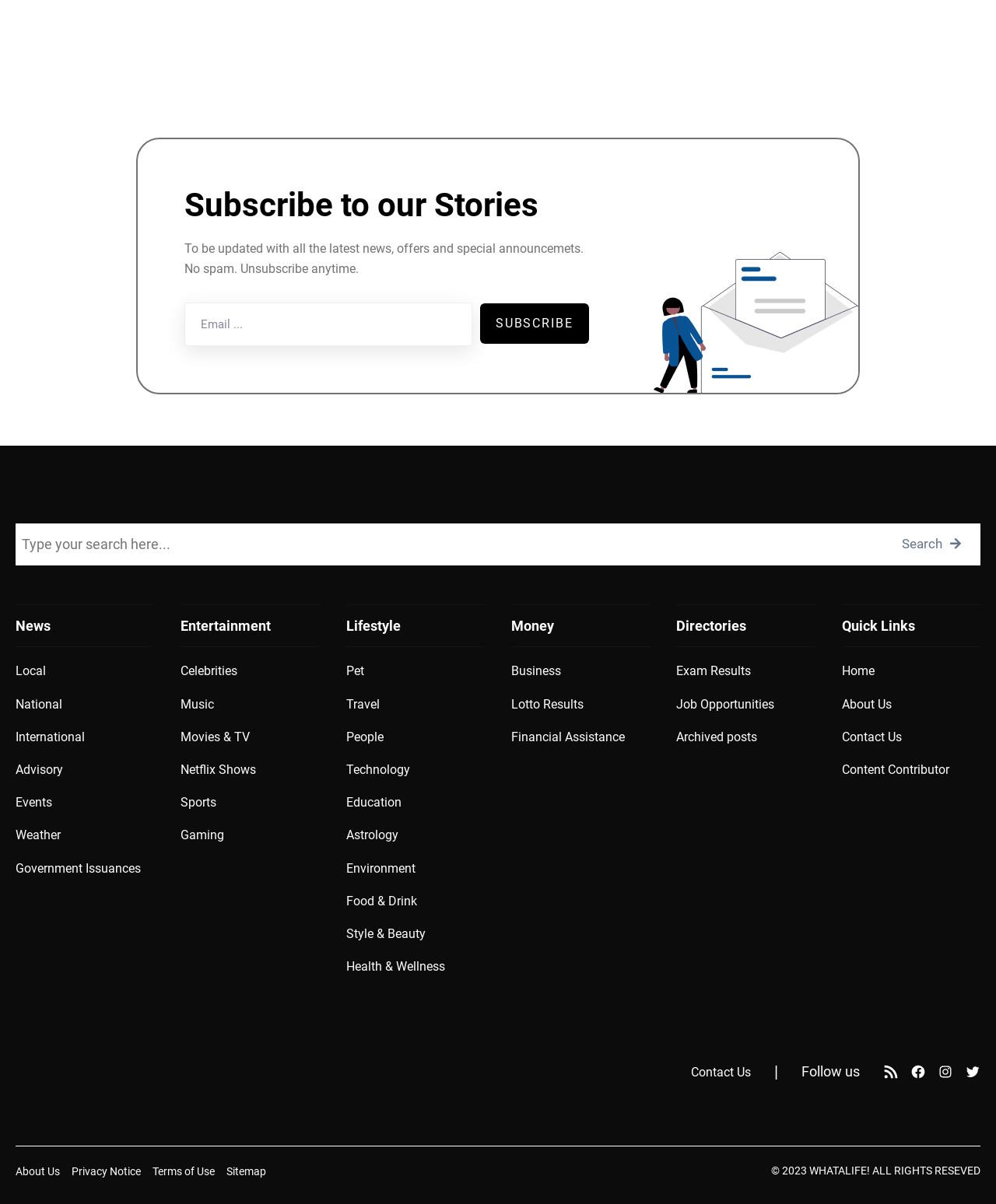Please identify the bounding box coordinates of the clickable area that will fulfill the following instruction: "Read local news". The coordinates should be in the format of four float numbers between 0 and 1, i.e., [left, top, right, bottom].

[0.016, 0.551, 0.046, 0.564]